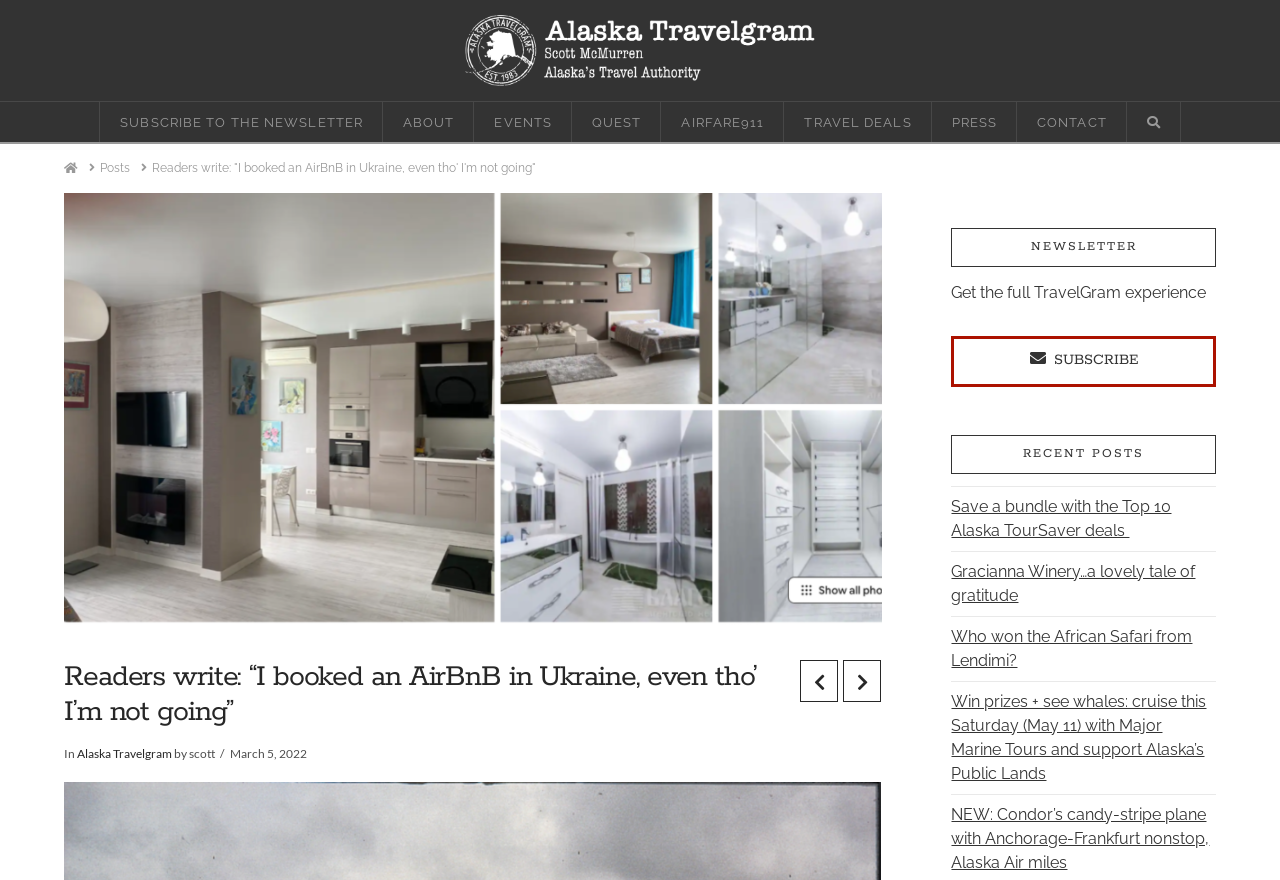Give a full account of the webpage's elements and their arrangement.

The webpage appears to be a blog or news article page from Alaska Travelgram. At the top, there is a logo and a navigation menu with links to various sections of the website, including "SUBSCRIBE TO THE NEWSLETTER", "ABOUT", "EVENTS", and more. Below the navigation menu, there is a breadcrumb navigation section with links to "Home", "Posts", and the current article, "Readers write: 'I booked an AirBnB in Ukraine, even tho' I'm not going'".

The main content of the page is the article itself, which has a heading with the same title as the breadcrumb navigation link. The article is written by "scott" and was published on March 5, 2022. The content of the article is not explicitly stated, but it appears to be a personal story or travel experience.

To the right of the article, there is a section with a heading "NEWSLETTER" and a call-to-action to "SUBSCRIBE". Below this, there is a section with a heading "RECENT POSTS" that lists several links to other articles, including "Save a bundle with the Top 10 Alaska TourSaver deals", "Gracianna Winery…a lovely tale of gratitude", and more. These links are arranged in a vertical list, with the most recent article at the top.